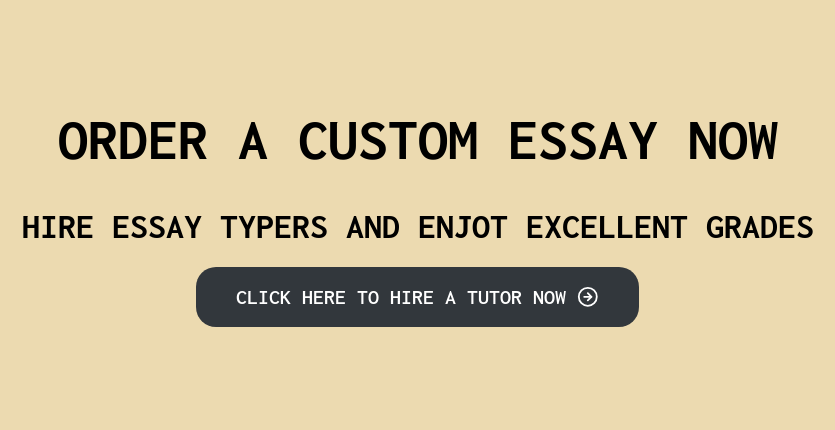Analyze the image and provide a detailed caption.

The image features a promotional banner encouraging users to order custom essays. At the top, bold text reads "ORDER A CUSTOM ESSAY NOW," followed by an additional line emphasizing the benefits of hiring essay typers, stating, "HIRE ESSAY TYPERS AND ENJOY EXCELLENT GRADES." Below this, a prominent button invites action with the text "CLICK HERE TO HIRE A TUTOR NOW," designed to attract those seeking assistance with their writing tasks. The overall aesthetic is clean and inviting, aimed at helping students achieve academic success.